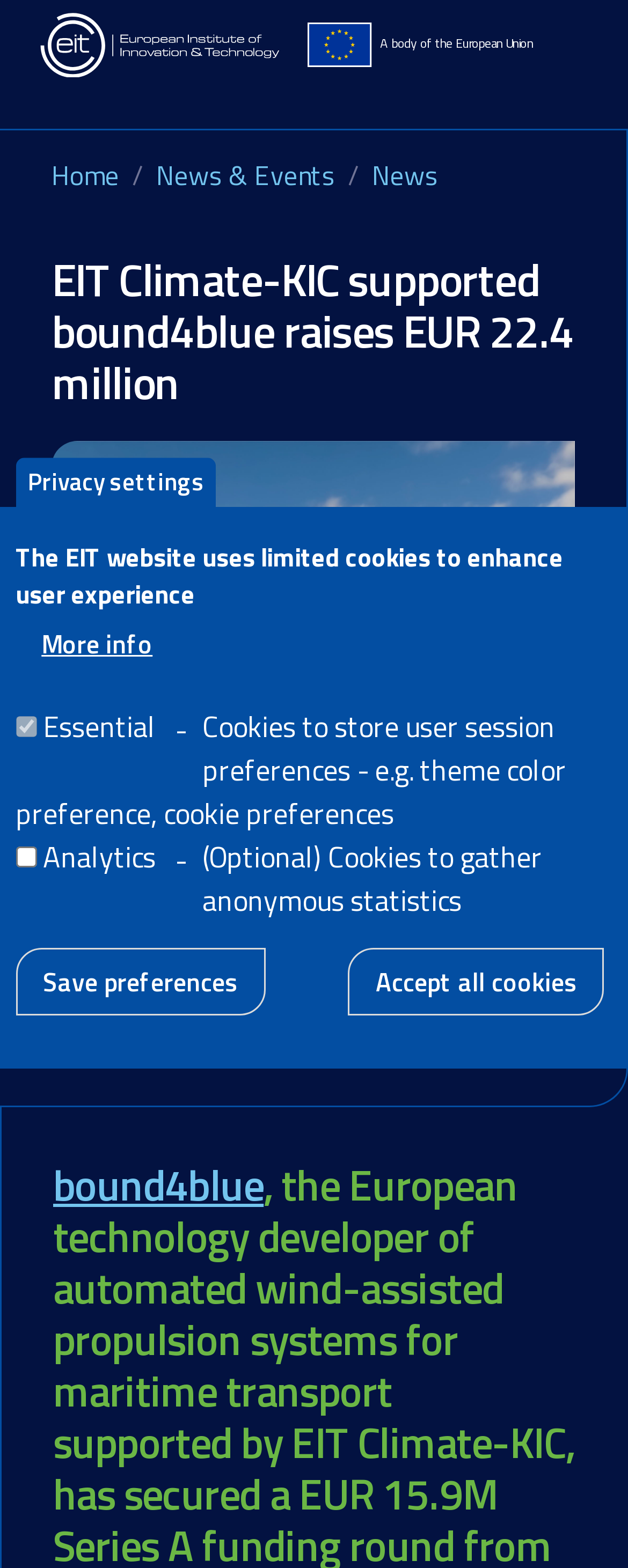Give a one-word or short-phrase answer to the following question: 
What is the theme of the news article?

Climate